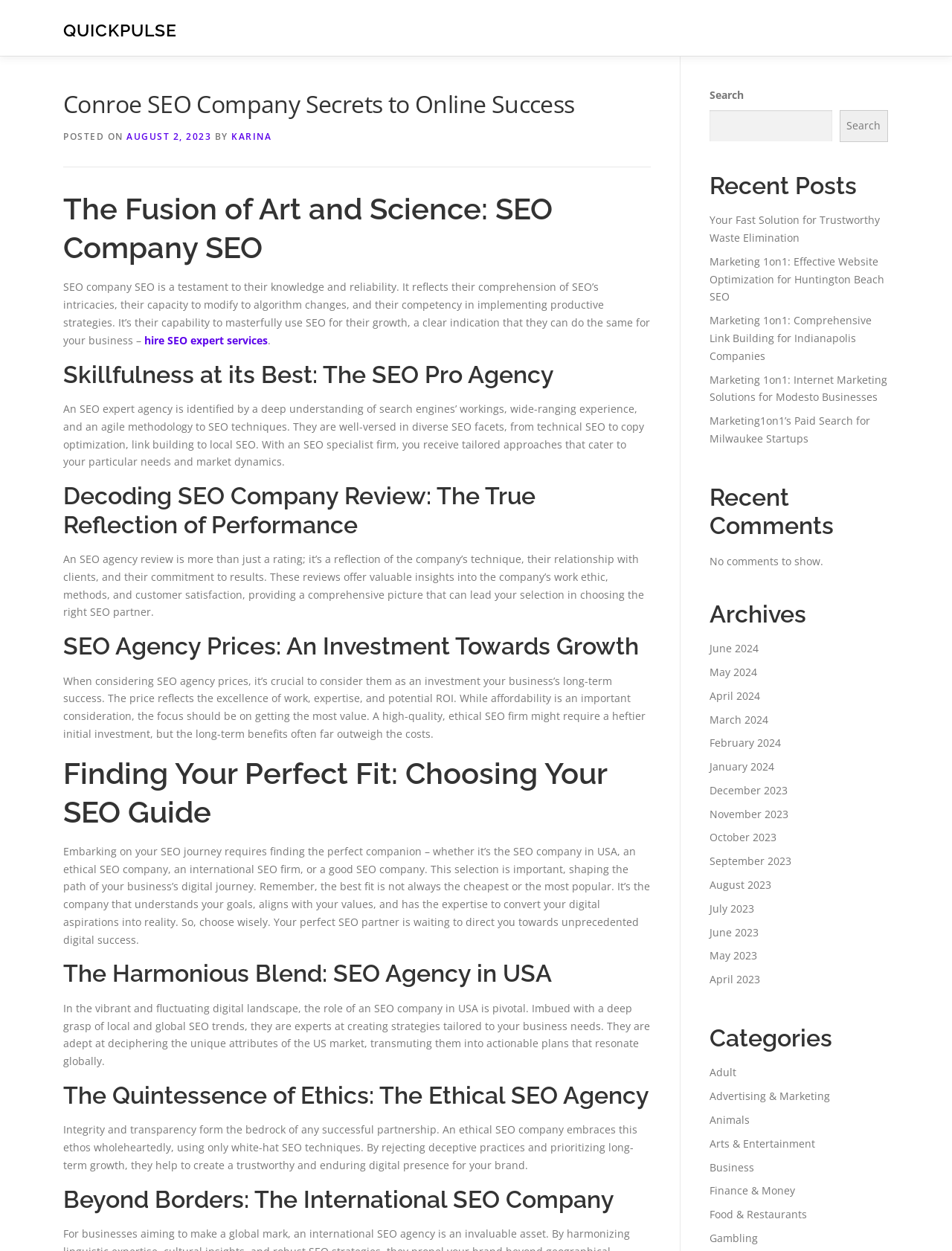Extract the main title from the webpage.

Conroe SEO Company Secrets to Online Success